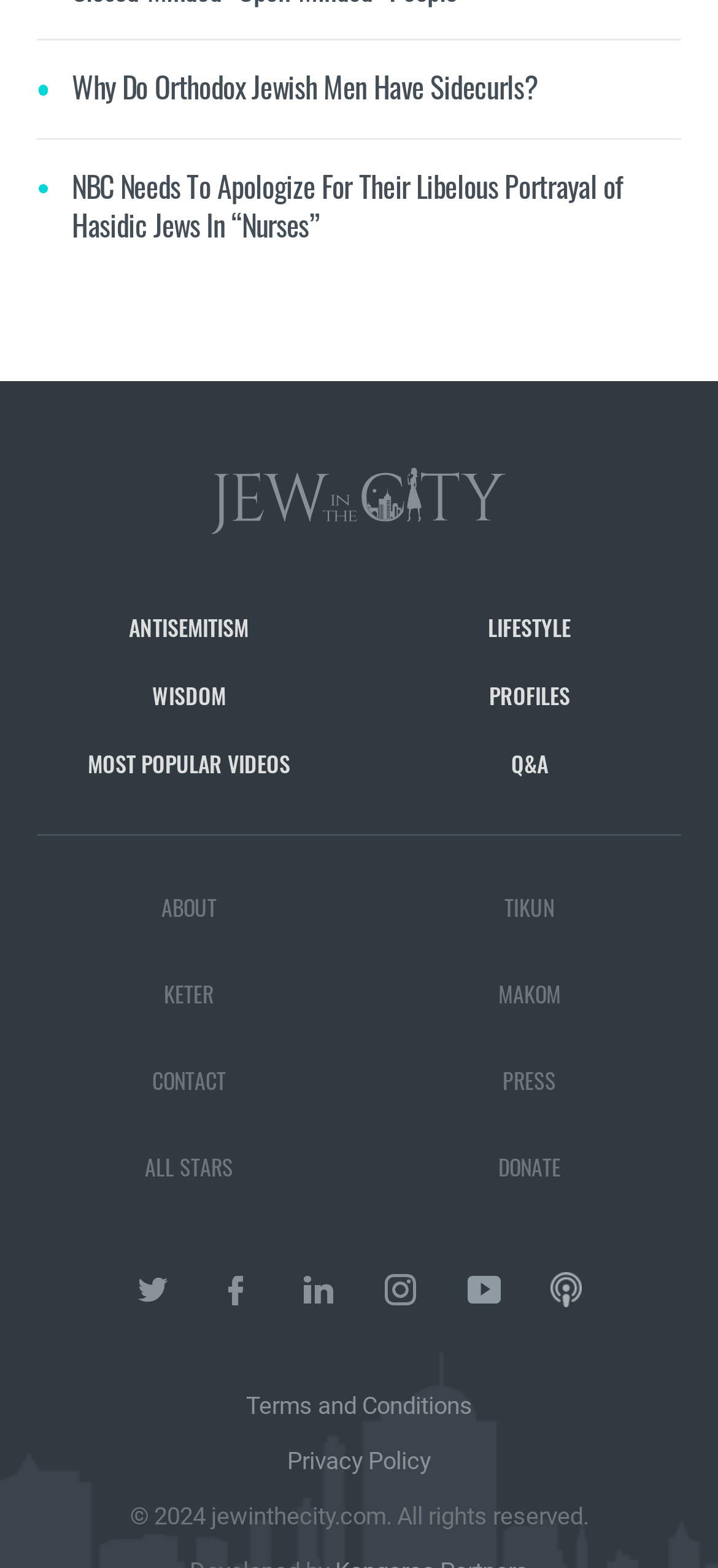Please examine the image and answer the question with a detailed explanation:
What is the topic of the first article?

The first article on the webpage is titled 'The Truth on How Israelis are Fighting this War (Despite What the Media Says)', which suggests that the topic of the article is about Israelis fighting a war and how it is perceived by the media.